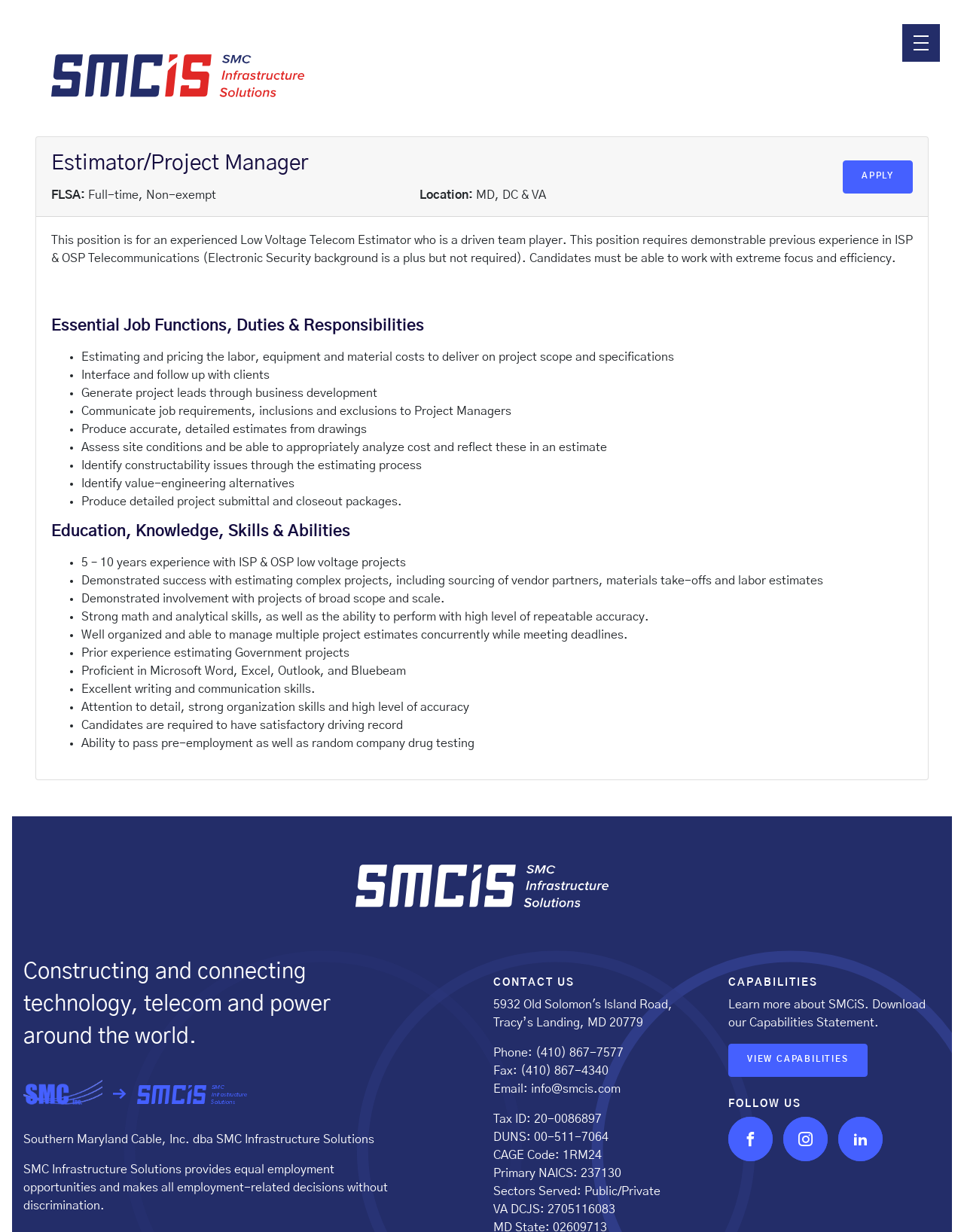Please locate the bounding box coordinates of the region I need to click to follow this instruction: "Contact SMC Infrastructure Solutions".

[0.512, 0.81, 0.698, 0.835]